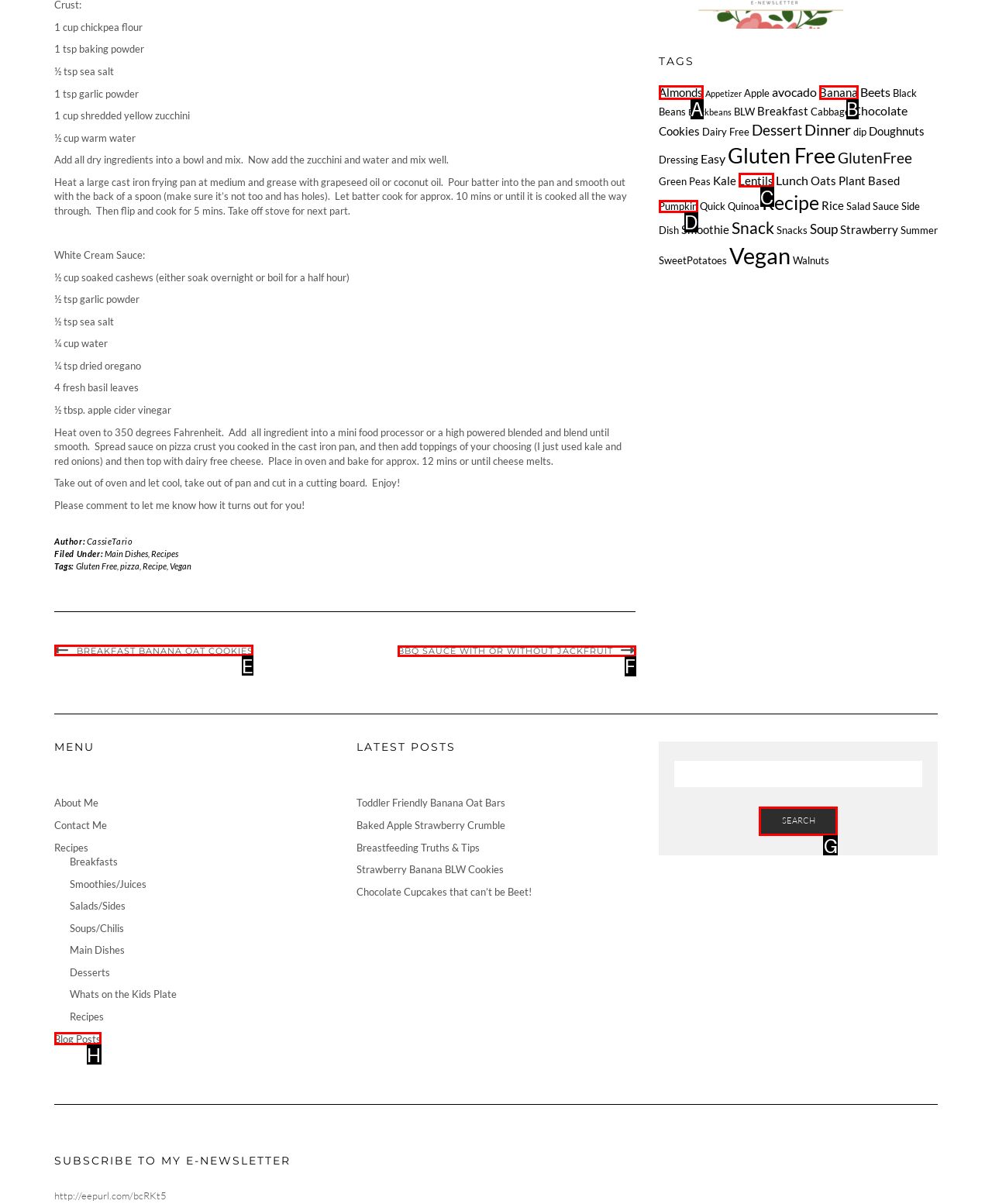Specify which UI element should be clicked to accomplish the task: Click on the link to view the recipe for BREAKFAST BANANA OAT COOKIES. Answer with the letter of the correct choice.

E